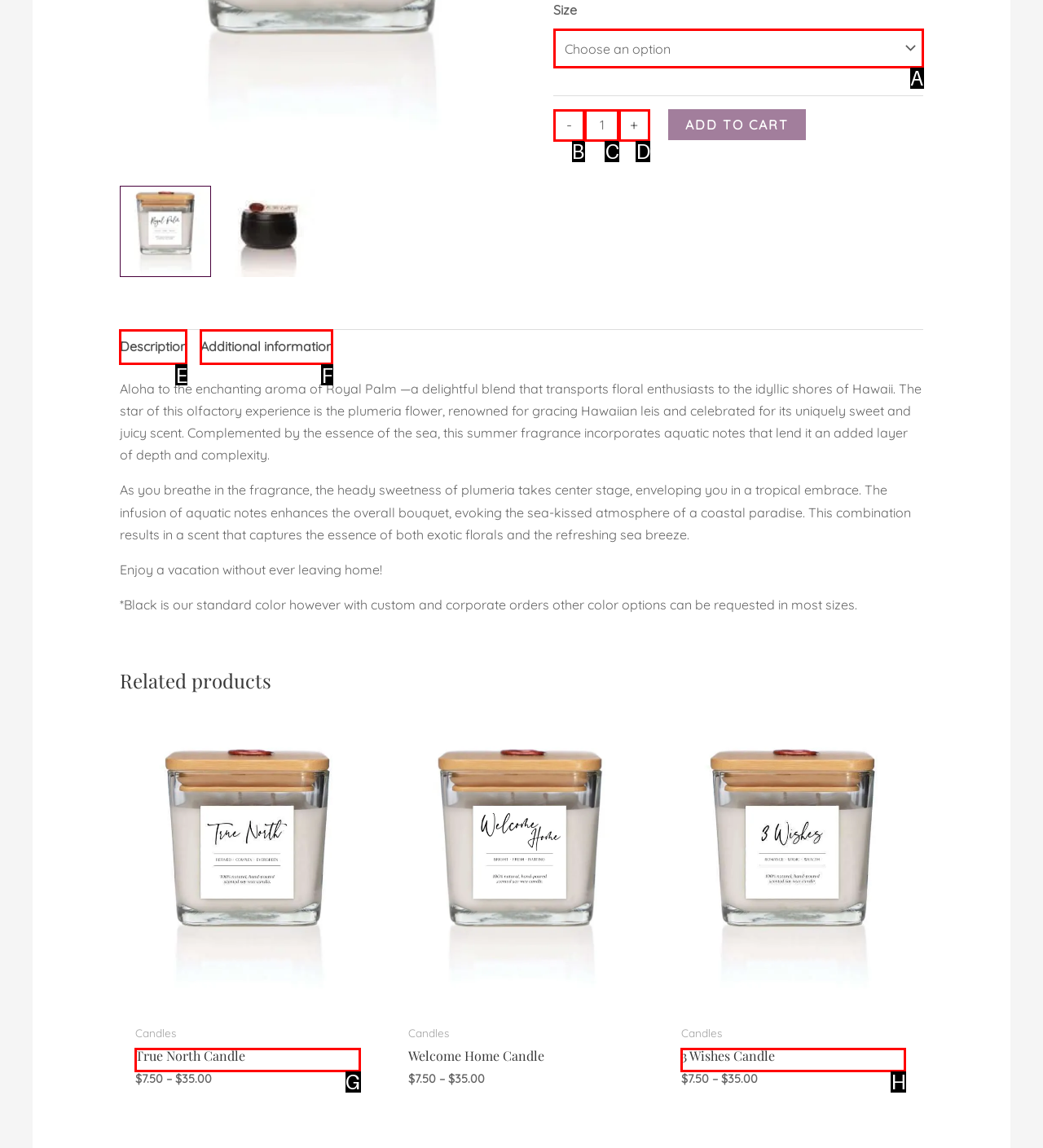Match the element description: Additional information to the correct HTML element. Answer with the letter of the selected option.

F